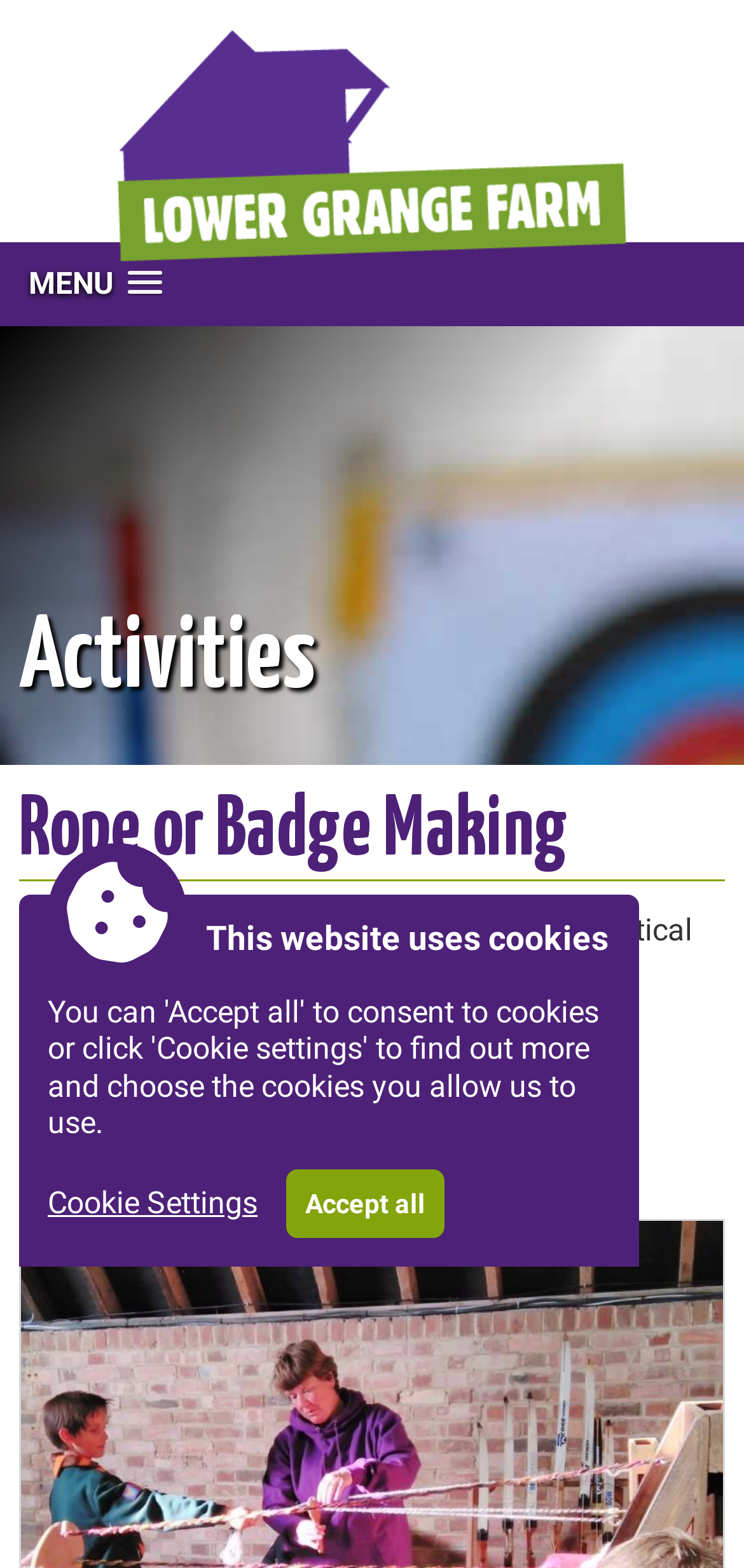Answer with a single word or phrase: 
What is the age range for the activity?

5 and upwards